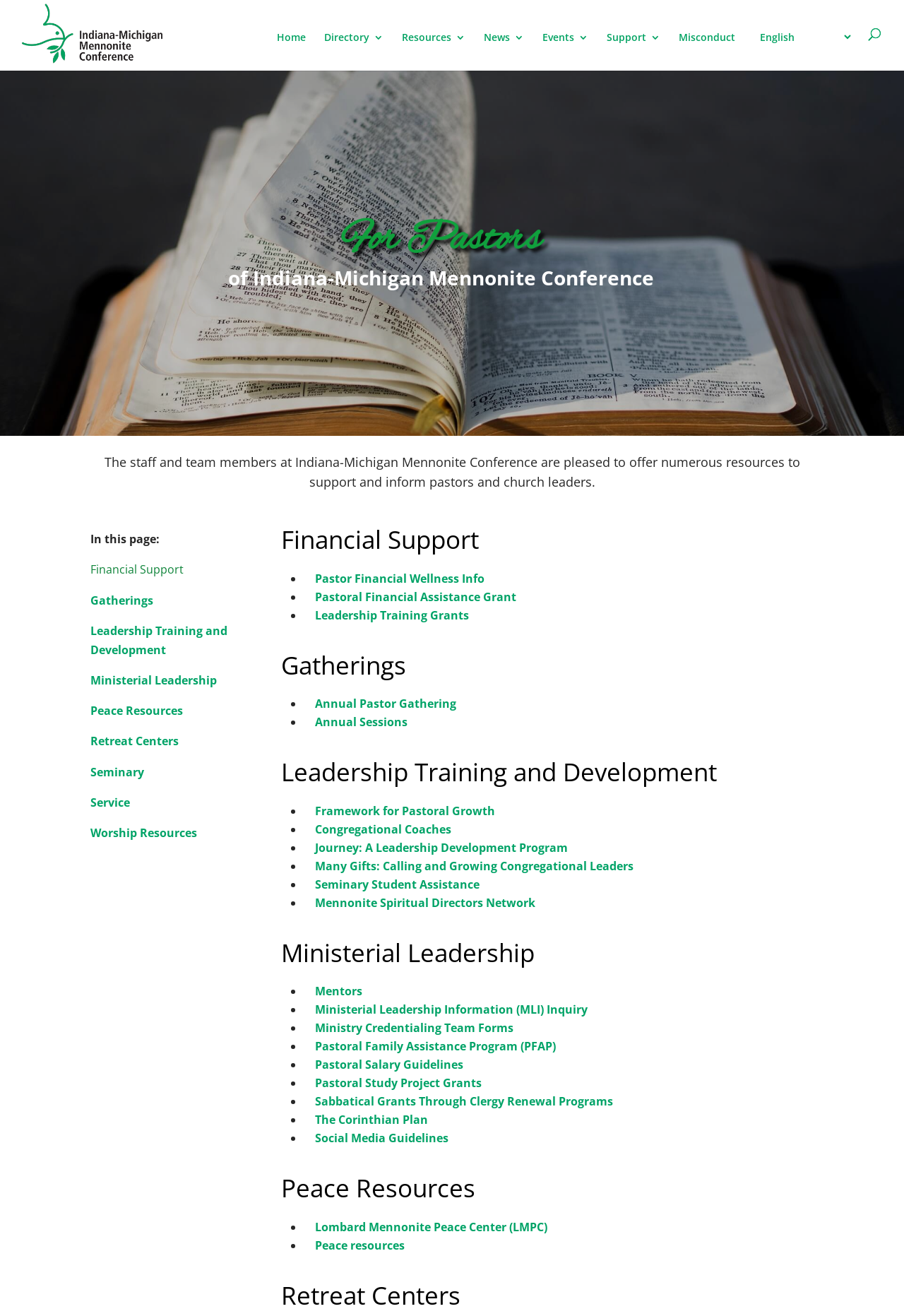Offer a thorough description of the webpage.

The webpage is dedicated to providing resources for pastors in the Indiana-Michigan Mennonite Conference. At the top, there is an image of the conference's logo, followed by a navigation menu with links to various sections, including "Home", "Directory", "Resources", "News", "Events", "Support", and "Misconduct". 

Below the navigation menu, there is a heading "For Pastors" and a brief introduction to the resources available on the page. The page is divided into several sections, each with a heading and a list of links or resources related to that topic. 

The first section is "Financial Support", which lists three links to resources related to financial assistance for pastors. The second section is "Gatherings", which lists two links to events and gatherings for pastors. 

The third section is "Leadership Training and Development", which lists six links to resources related to leadership development, including programs, coaching, and grants. The fourth section is "Ministerial Leadership", which lists eight links to resources related to ministerial leadership, including mentors, credentialing, and salary guidelines. 

The fifth section is "Peace Resources", which lists two links to resources related to peace and conflict resolution. The sixth and final section is "Retreat Centers", which lists one link to a retreat center. Throughout the page, there are also several static text elements that provide brief descriptions or headings for each section.